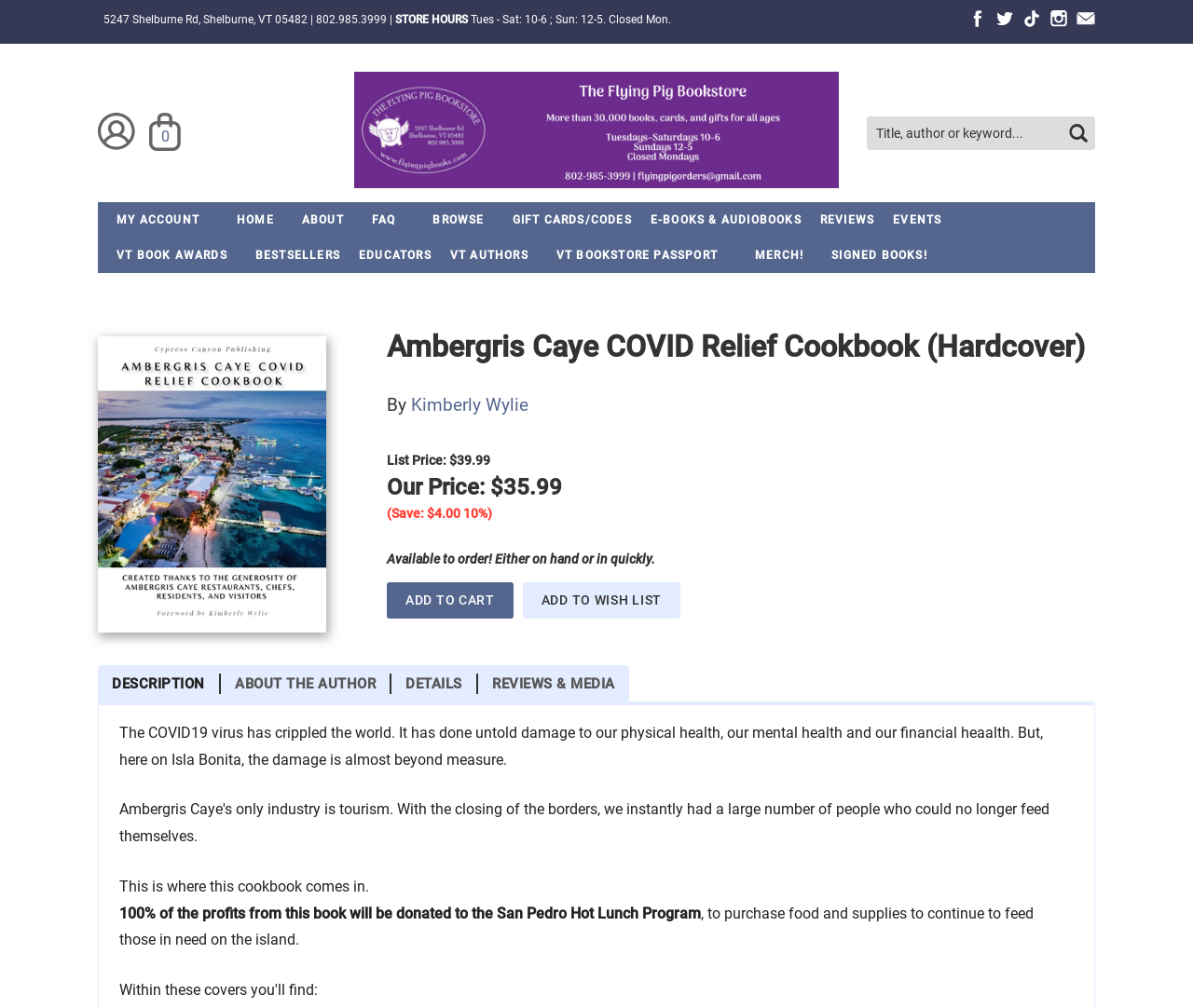What is the search function used for on this webpage?
Based on the image content, provide your answer in one word or a short phrase.

To search for books